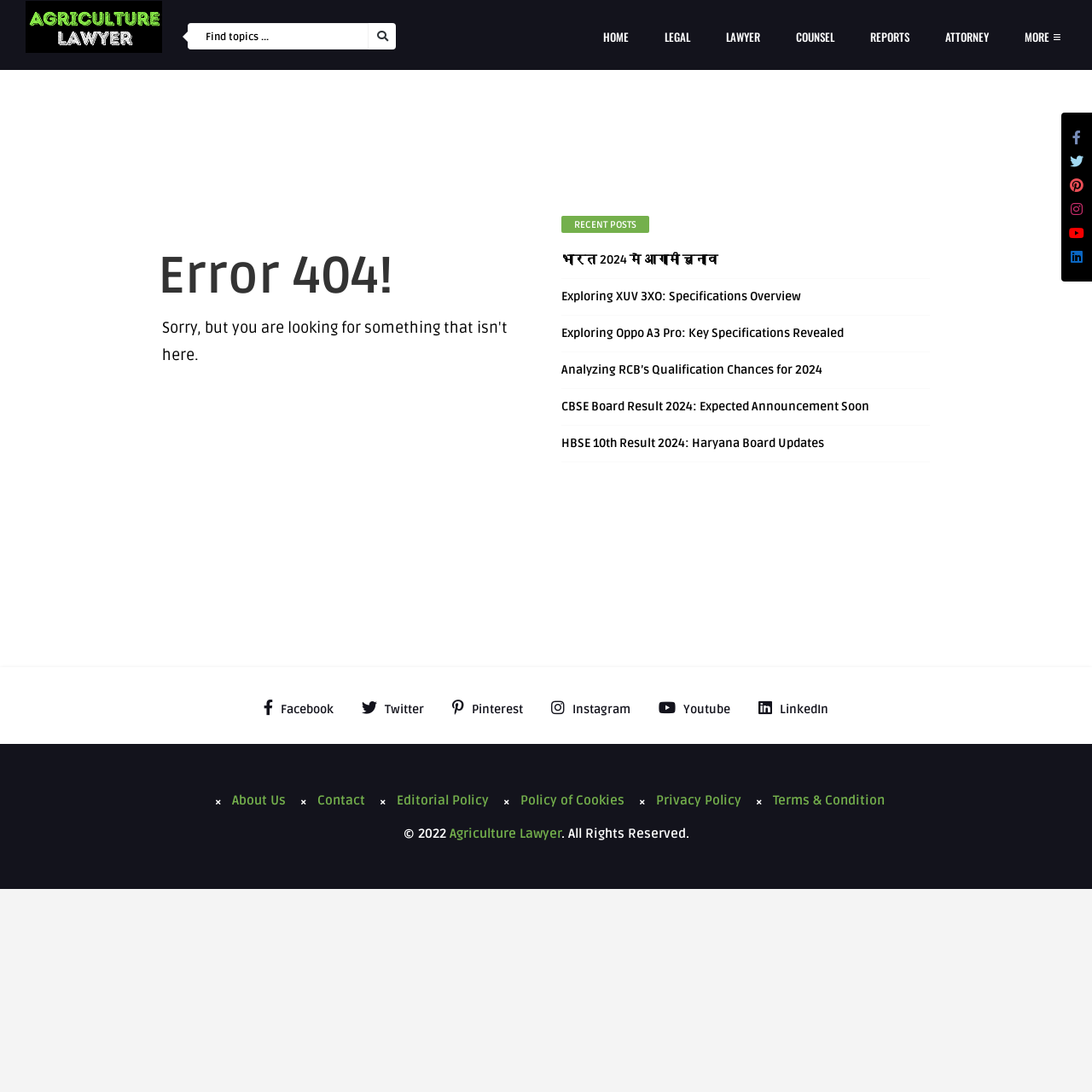Please provide the bounding box coordinates for the element that needs to be clicked to perform the following instruction: "Explore the benefits of race horse syndication". The coordinates should be given as four float numbers between 0 and 1, i.e., [left, top, right, bottom].

None